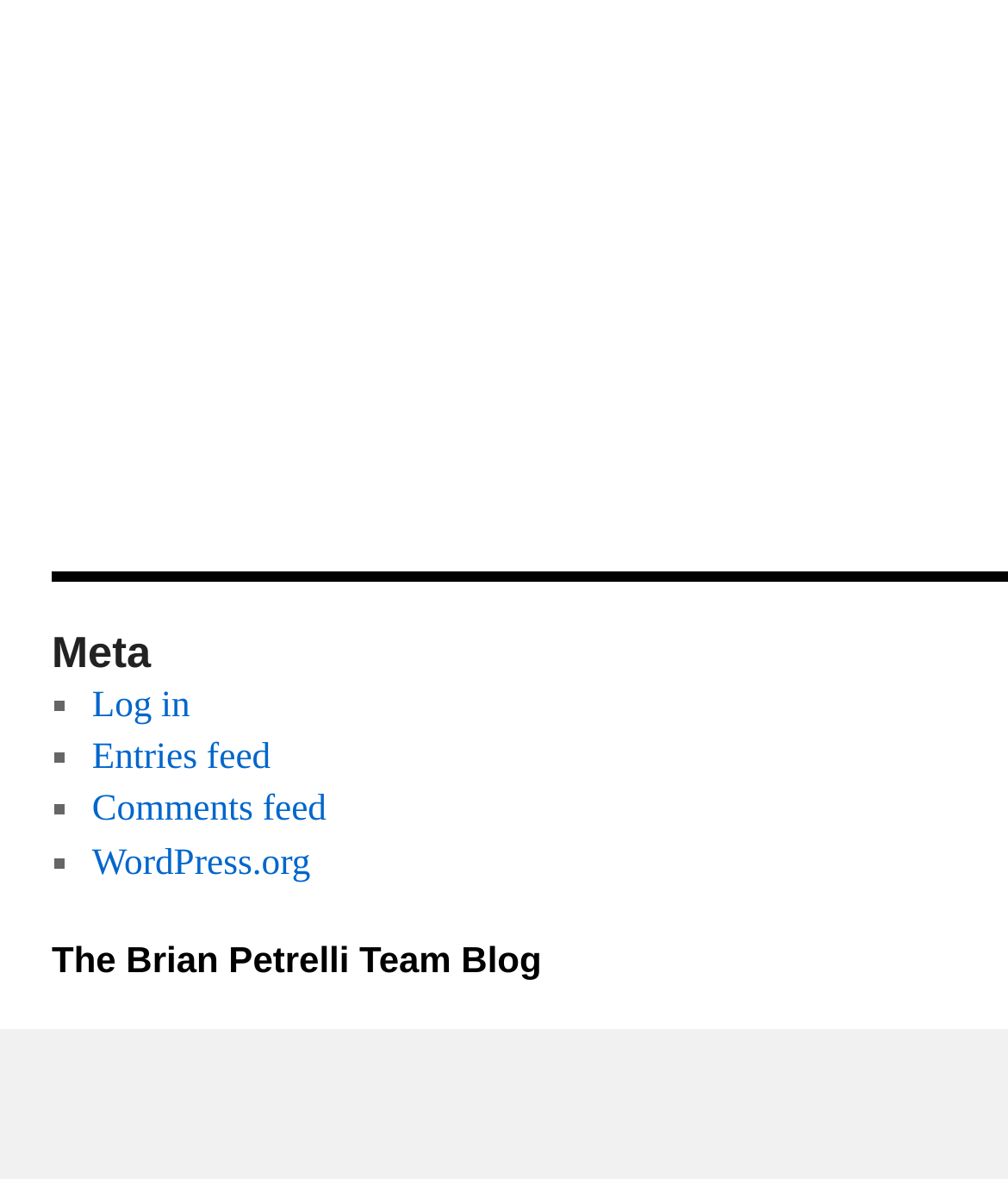What is the first link in the top section?
Carefully analyze the image and provide a thorough answer to the question.

I looked at the top section and found that the first link is 'Log in', which is located next to a list marker '■'.